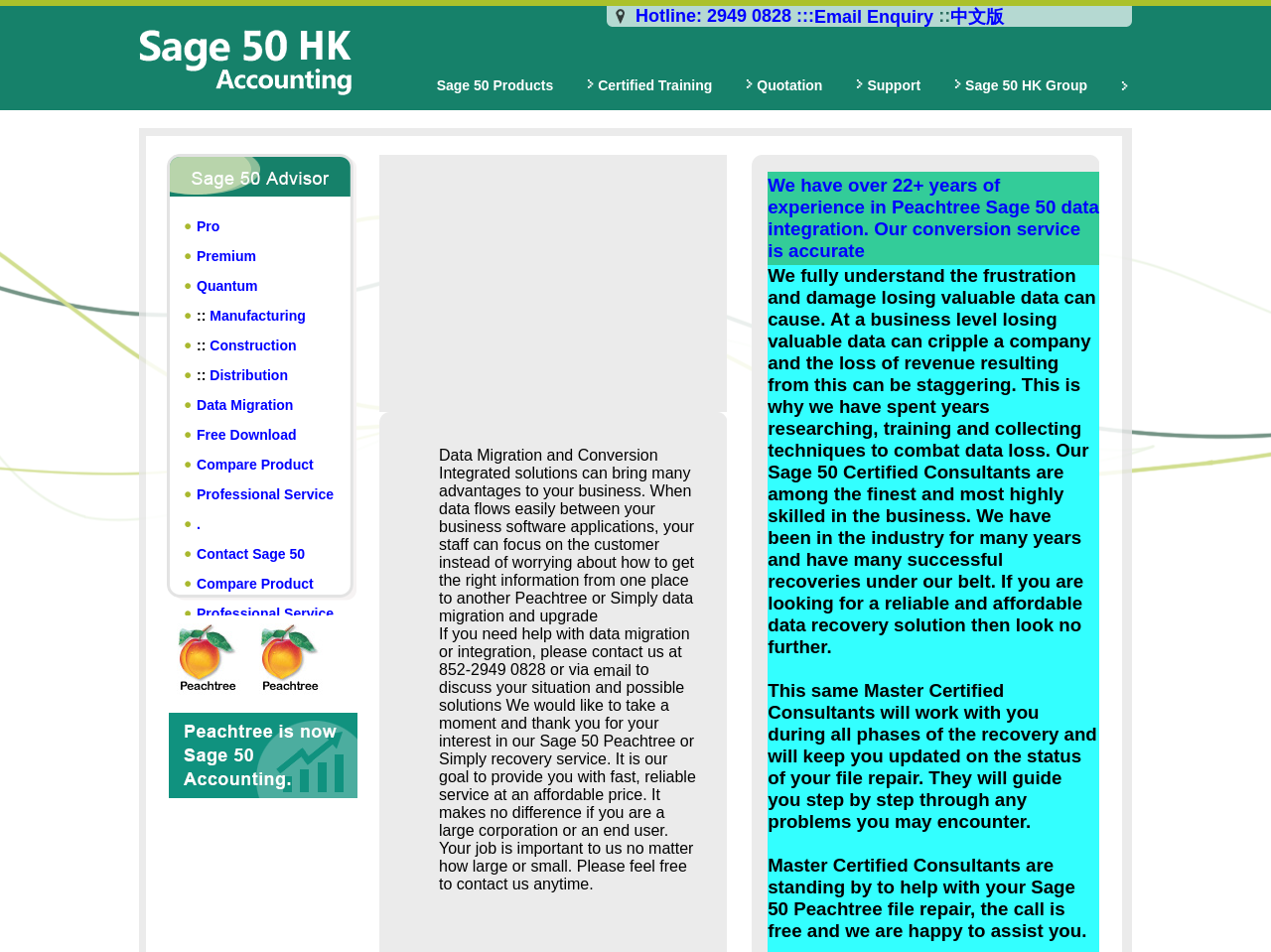Please find the bounding box coordinates of the element that you should click to achieve the following instruction: "Click Peachtree Hong Kong". The coordinates should be presented as four float numbers between 0 and 1: [left, top, right, bottom].

[0.133, 0.684, 0.262, 0.699]